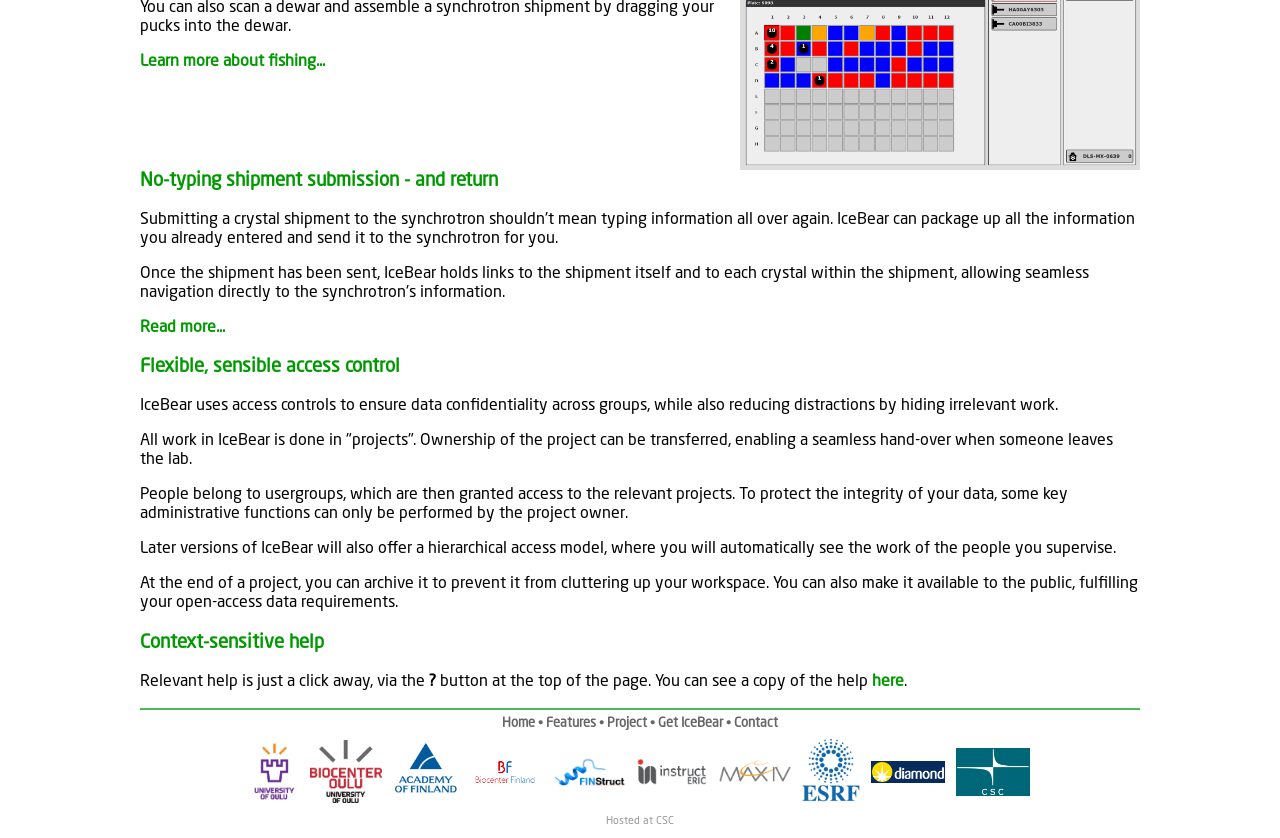Find the bounding box coordinates for the HTML element specified by: "Get IceBear".

[0.514, 0.856, 0.565, 0.871]